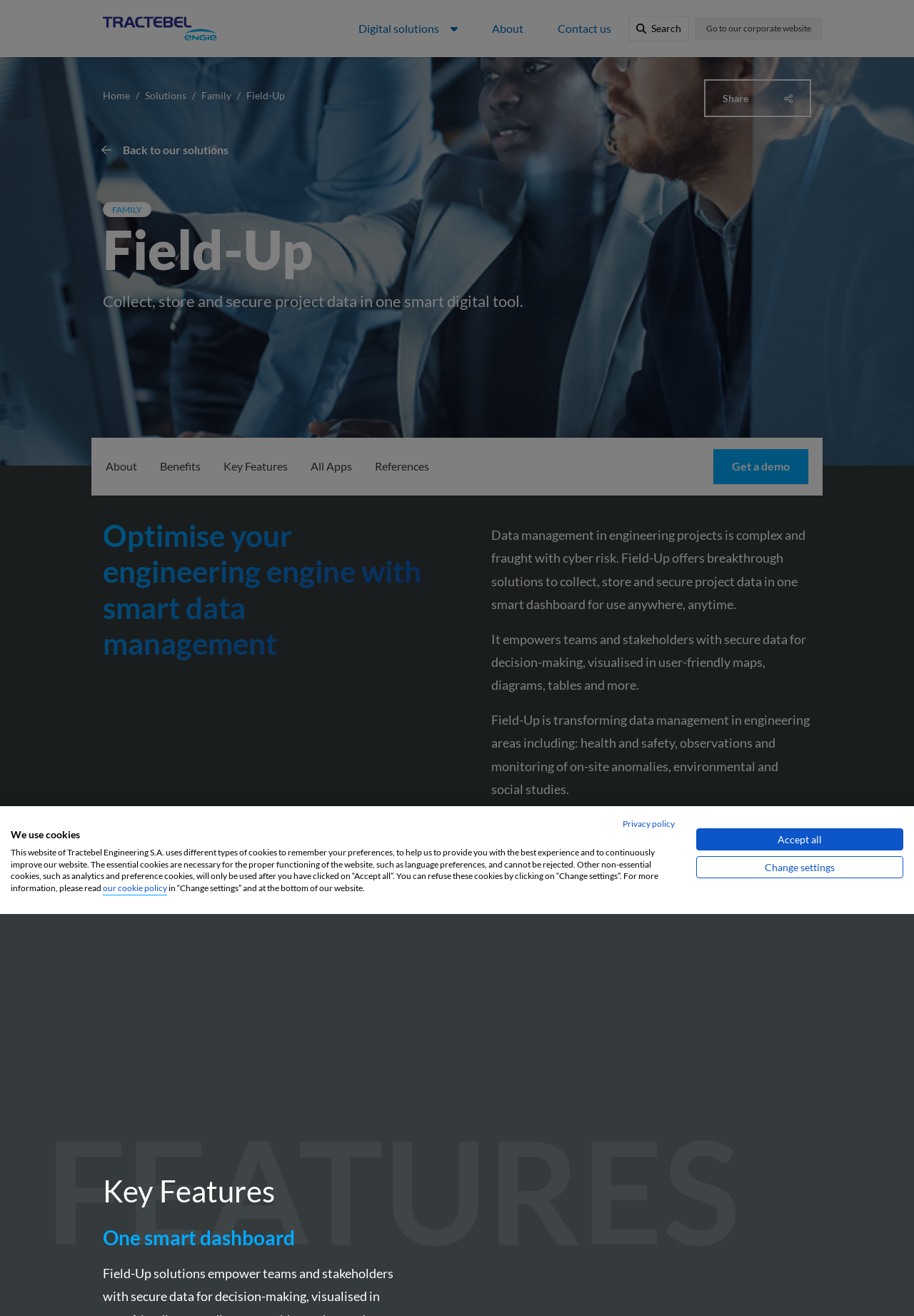Identify the bounding box coordinates of the area you need to click to perform the following instruction: "Go to our corporate website".

[0.76, 0.013, 0.9, 0.031]